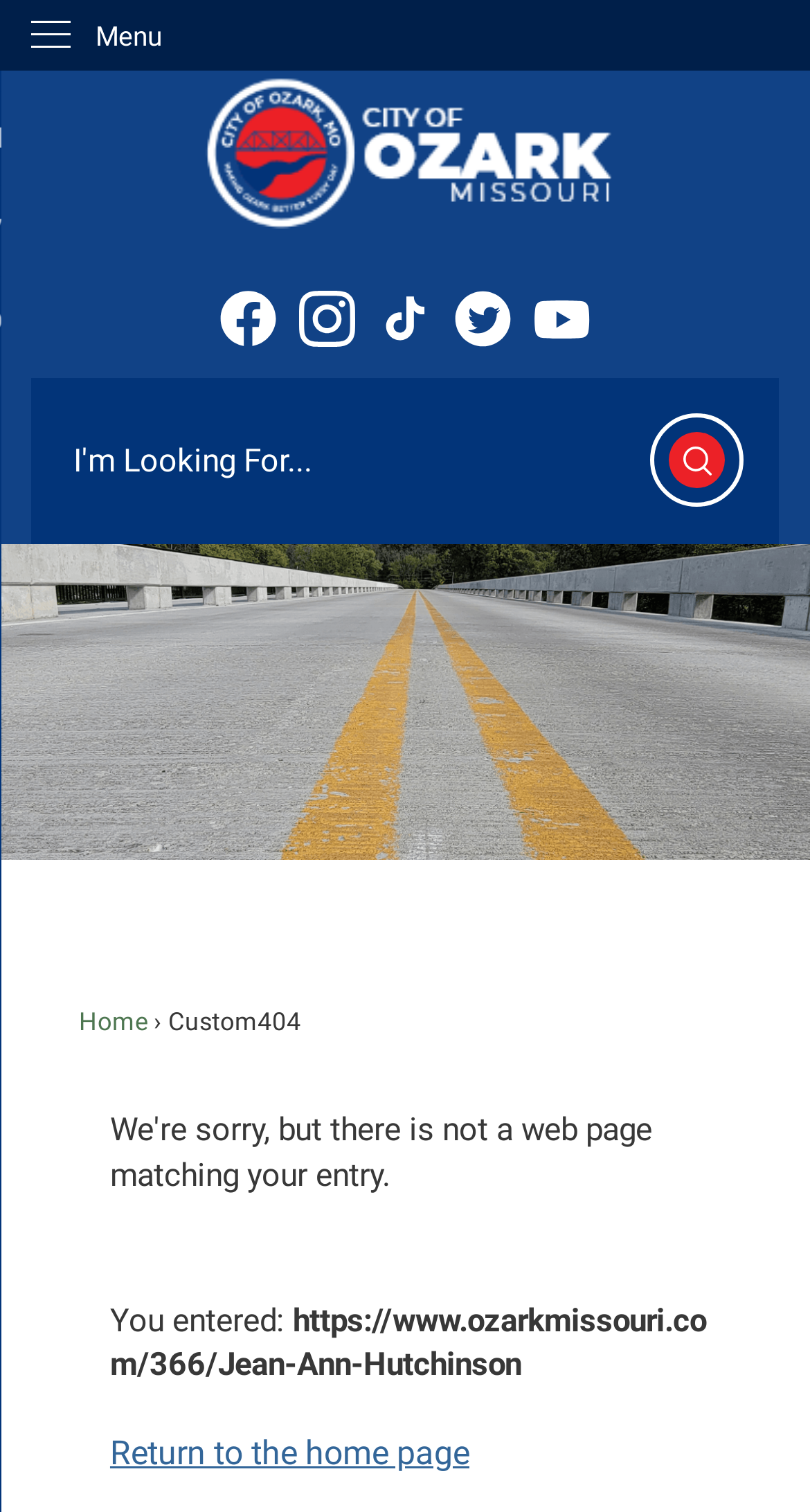Please find and report the bounding box coordinates of the element to click in order to perform the following action: "Skip to main content". The coordinates should be expressed as four float numbers between 0 and 1, in the format [left, top, right, bottom].

[0.0, 0.0, 0.044, 0.024]